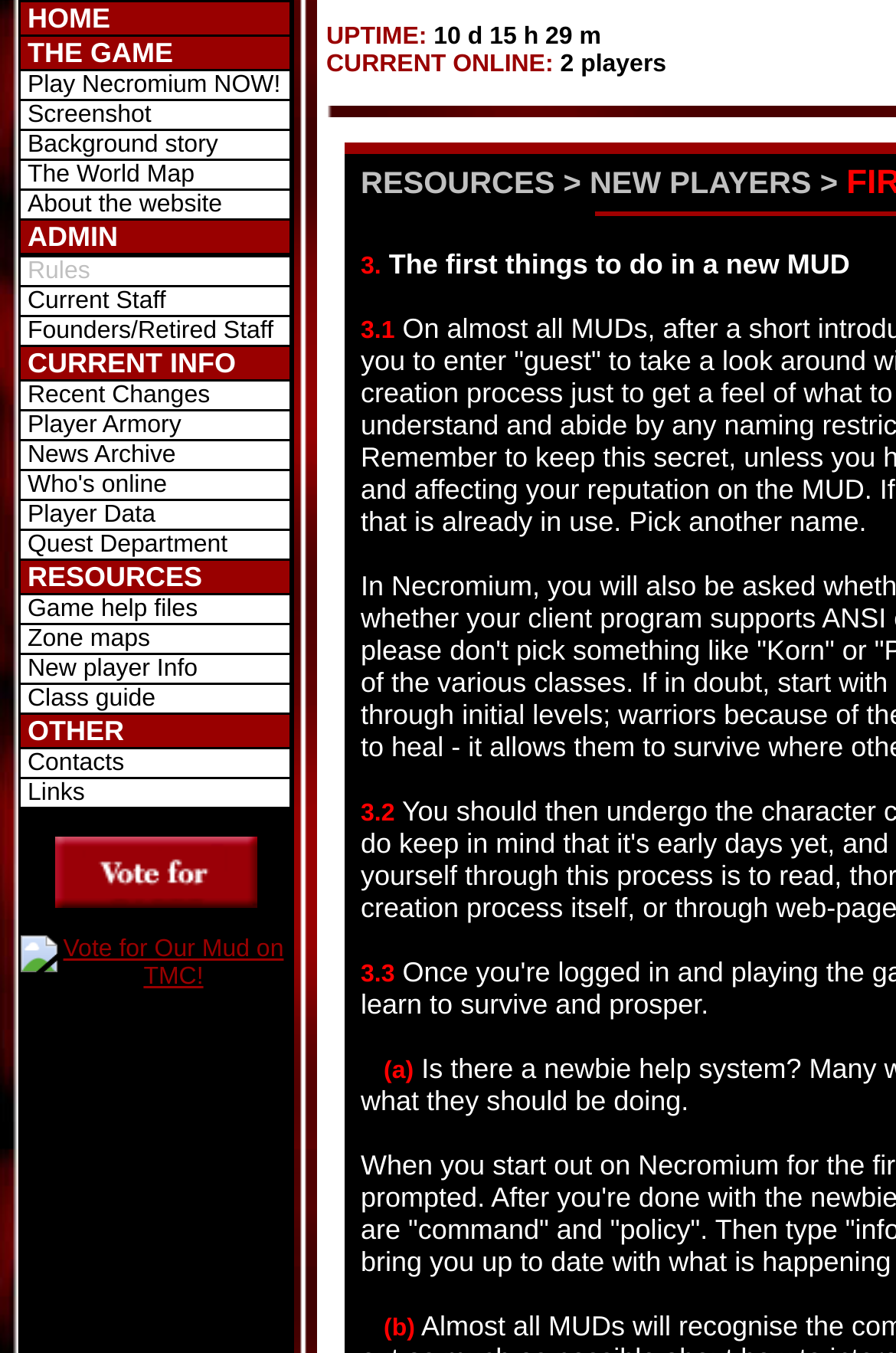Write an elaborate caption that captures the essence of the webpage.

The webpage is a portal for the online game Necromium, with a focus on providing information and resources to players. At the top, there is a navigation menu with 24 links, including "HOME", "THE GAME", "Play Necromium NOW!", "Screenshot", "Background story", and others. These links are arranged in a vertical column, with each link positioned below the previous one.

The links are grouped into a table with a single column, taking up a significant portion of the webpage. The table is centered horizontally, with a small margin on the left and right sides. The links are evenly spaced, with a consistent gap between each row.

There are no images on the page, and the design is primarily text-based. The overall layout is simple and easy to navigate, with a clear hierarchy of information. The use of a table to organize the links creates a sense of structure and makes it easy to scan the available options.